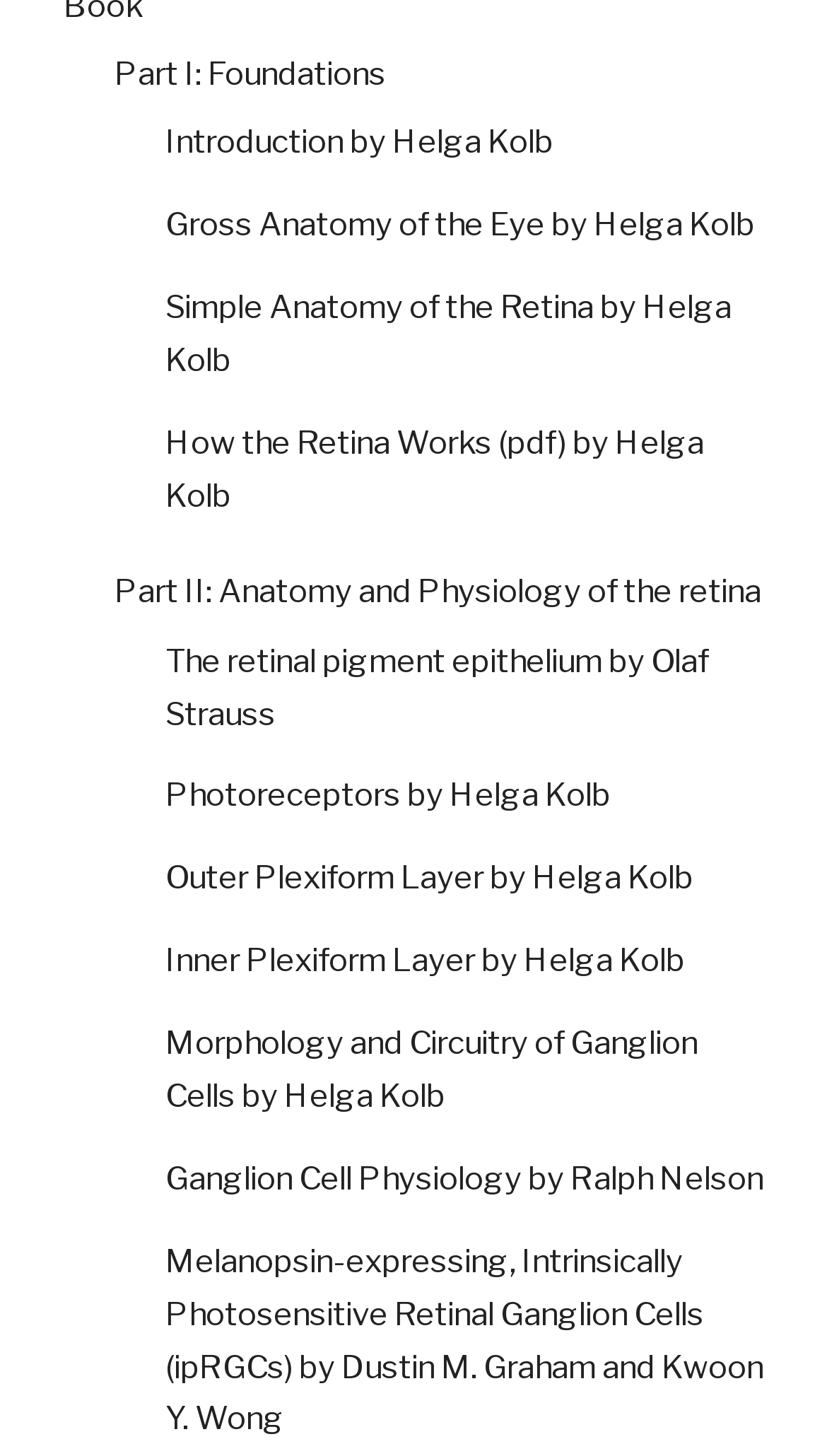How many parts does the webpage have?
Look at the screenshot and respond with one word or a short phrase.

Two